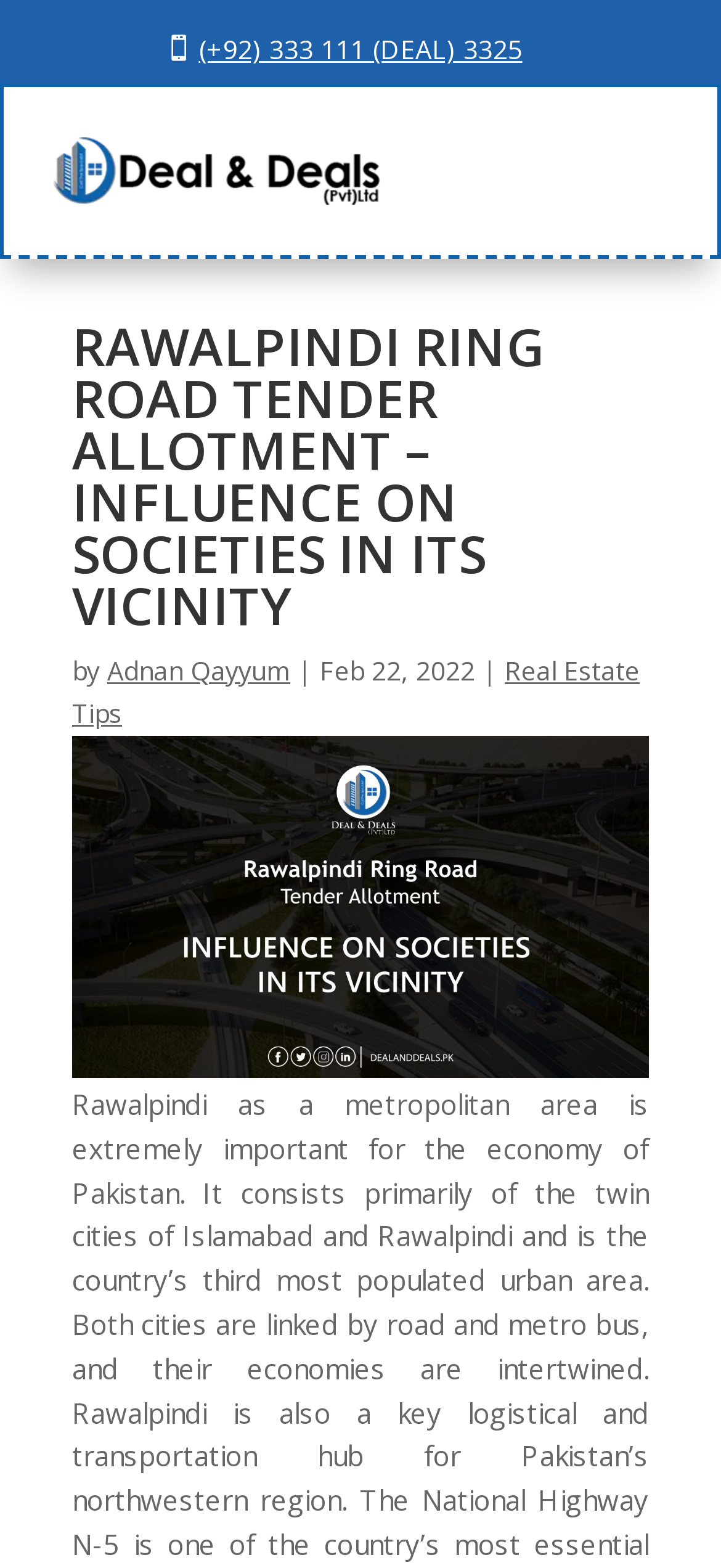Predict the bounding box coordinates of the UI element that matches this description: "aria-label="LinkedIn - Black Circle"". The coordinates should be in the format [left, top, right, bottom] with each value between 0 and 1.

None